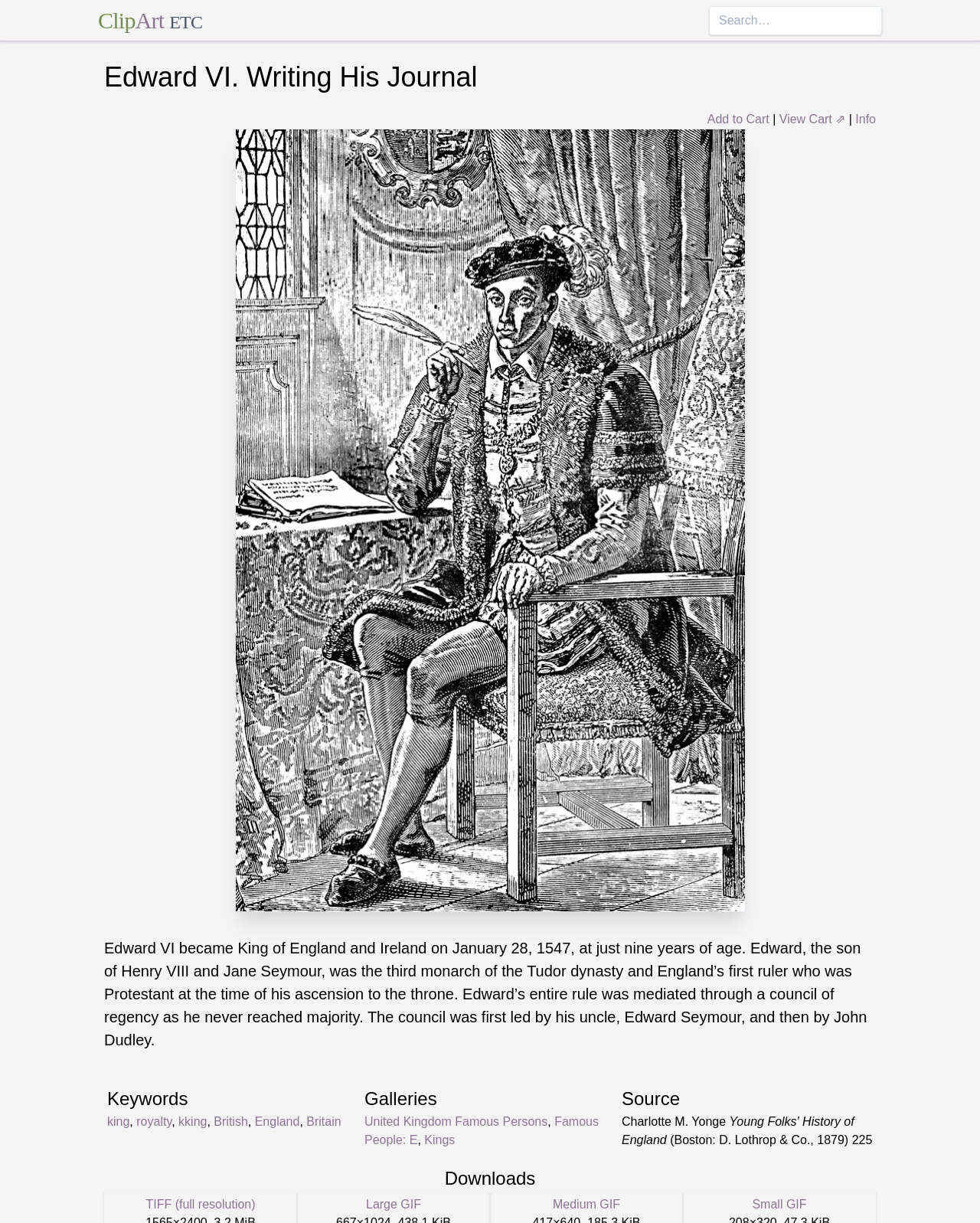From the webpage screenshot, predict the bounding box coordinates (top-left x, top-left y, bottom-right x, bottom-right y) for the UI element described here: United Kingdom Famous Persons

[0.372, 0.912, 0.559, 0.922]